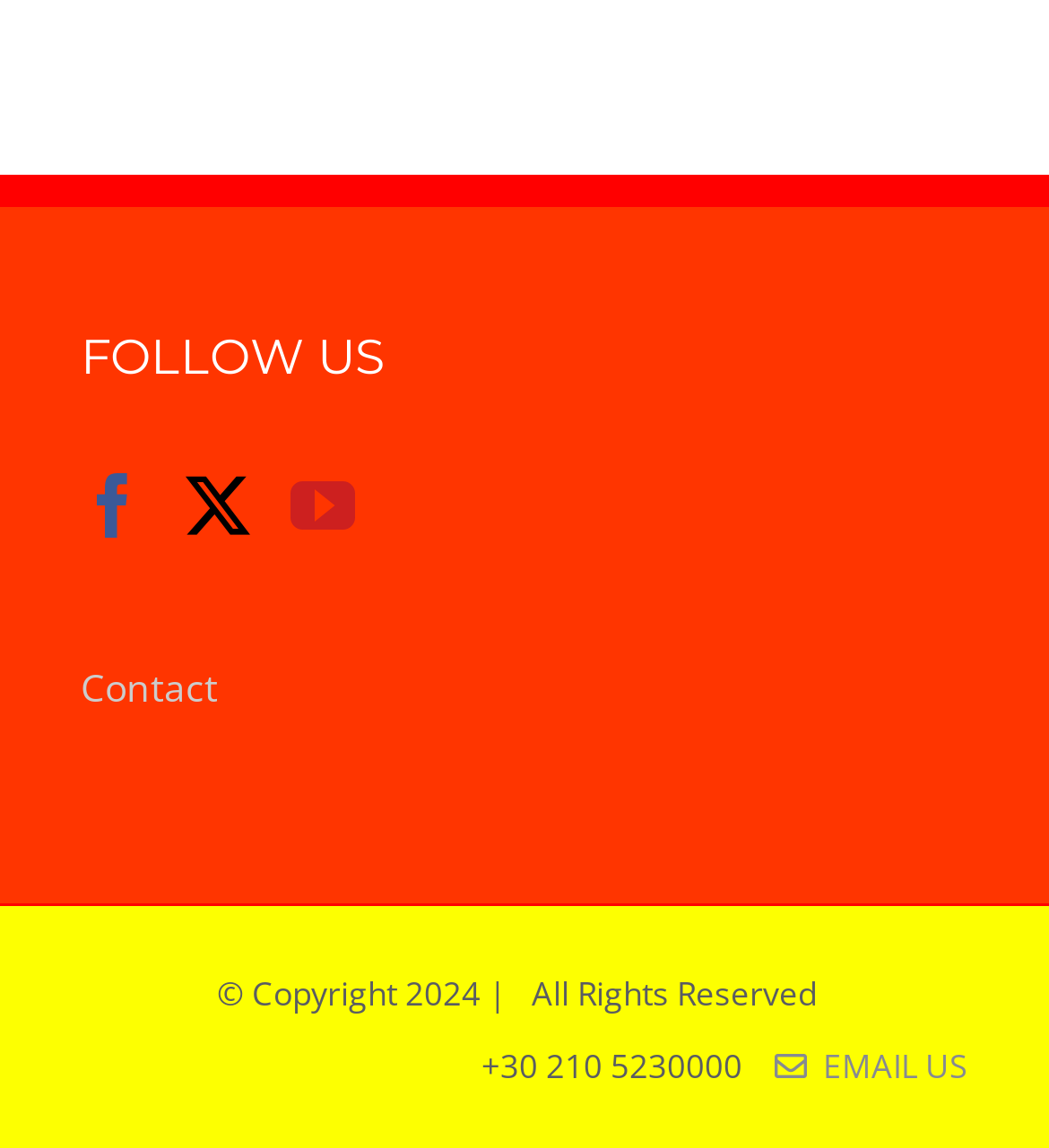Using the format (top-left x, top-left y, bottom-right x, bottom-right y), provide the bounding box coordinates for the described UI element. All values should be floating point numbers between 0 and 1: aria-label="Twitter"

[0.177, 0.412, 0.238, 0.468]